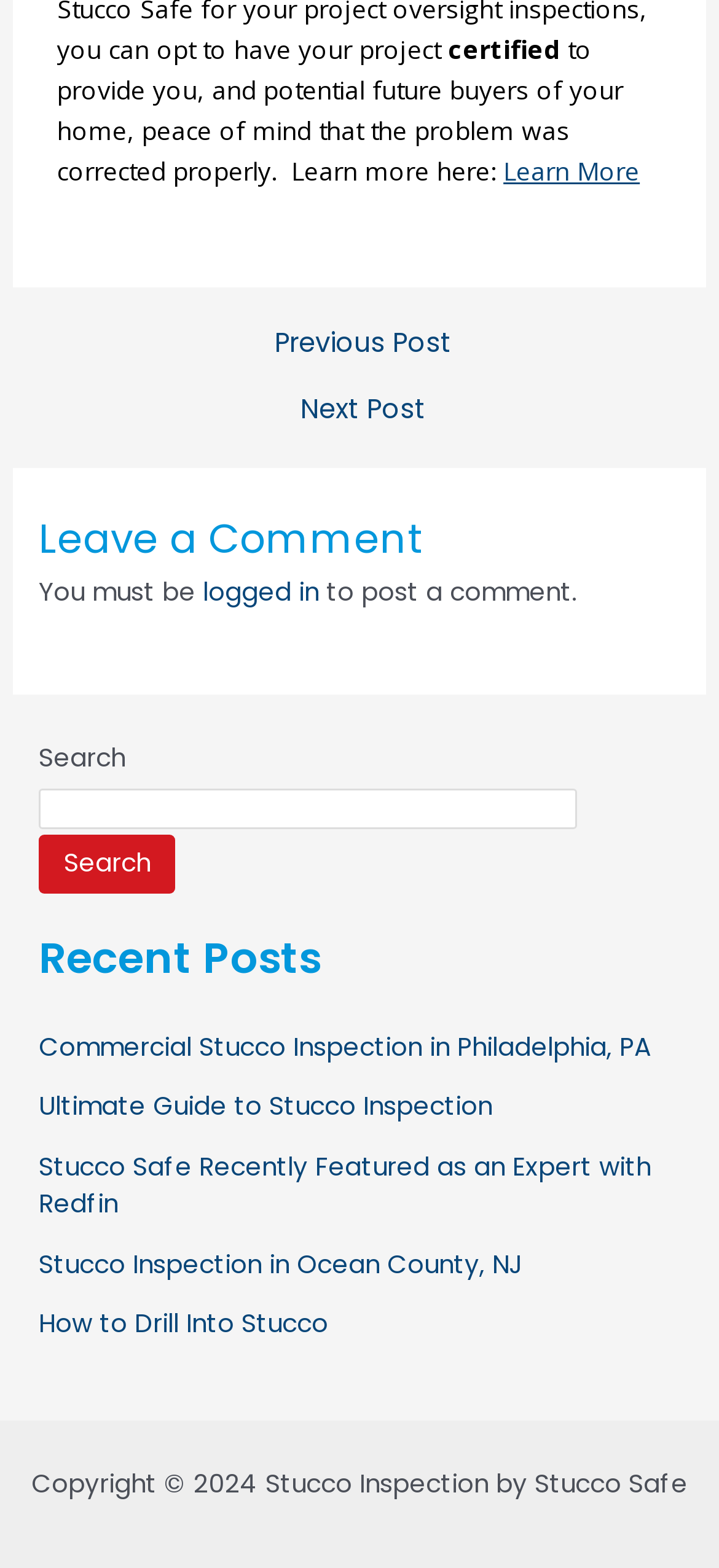What is the topic of the recent posts?
By examining the image, provide a one-word or phrase answer.

stucco inspection